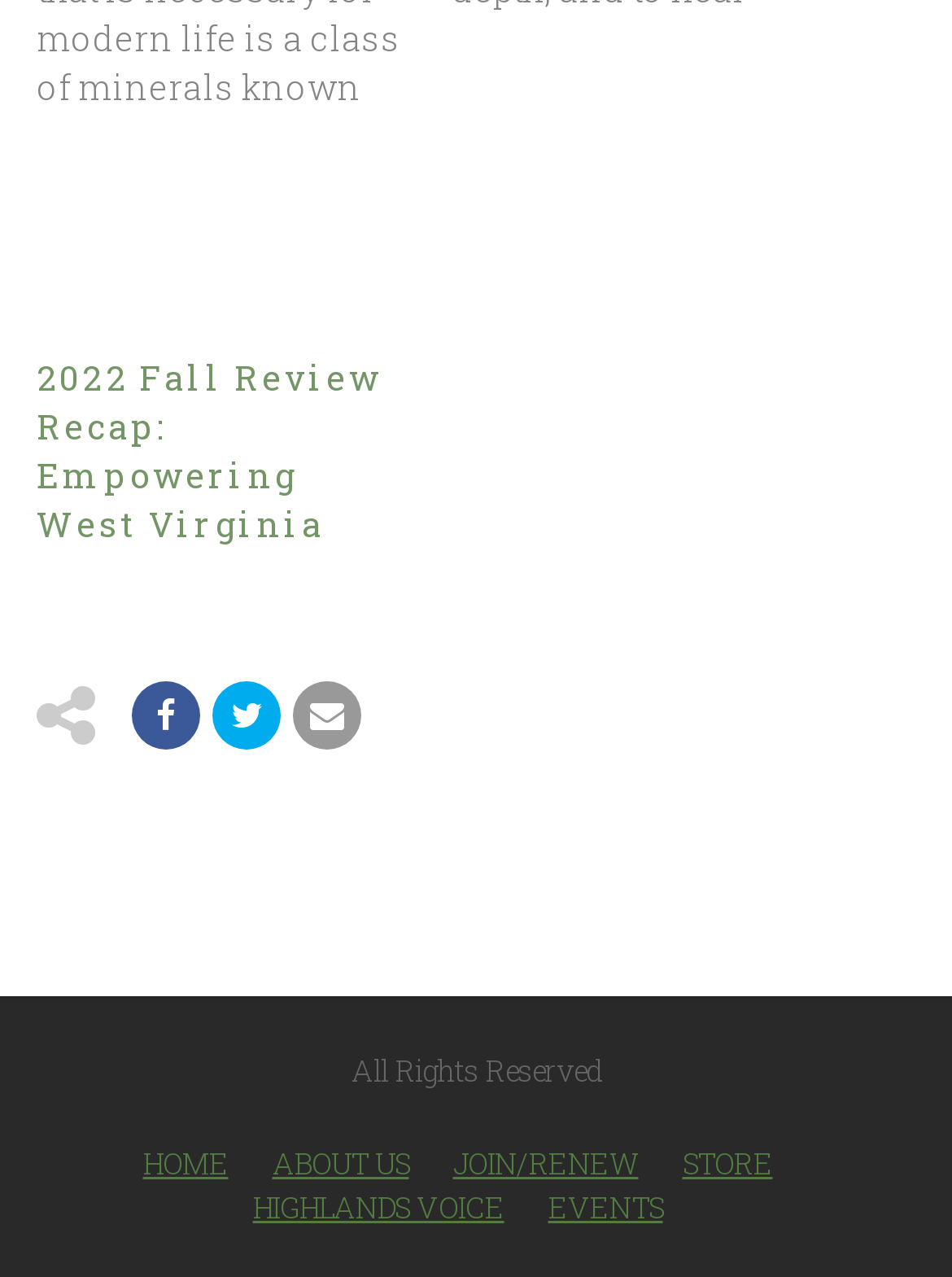How many social media links are there? Examine the screenshot and reply using just one word or a brief phrase.

3